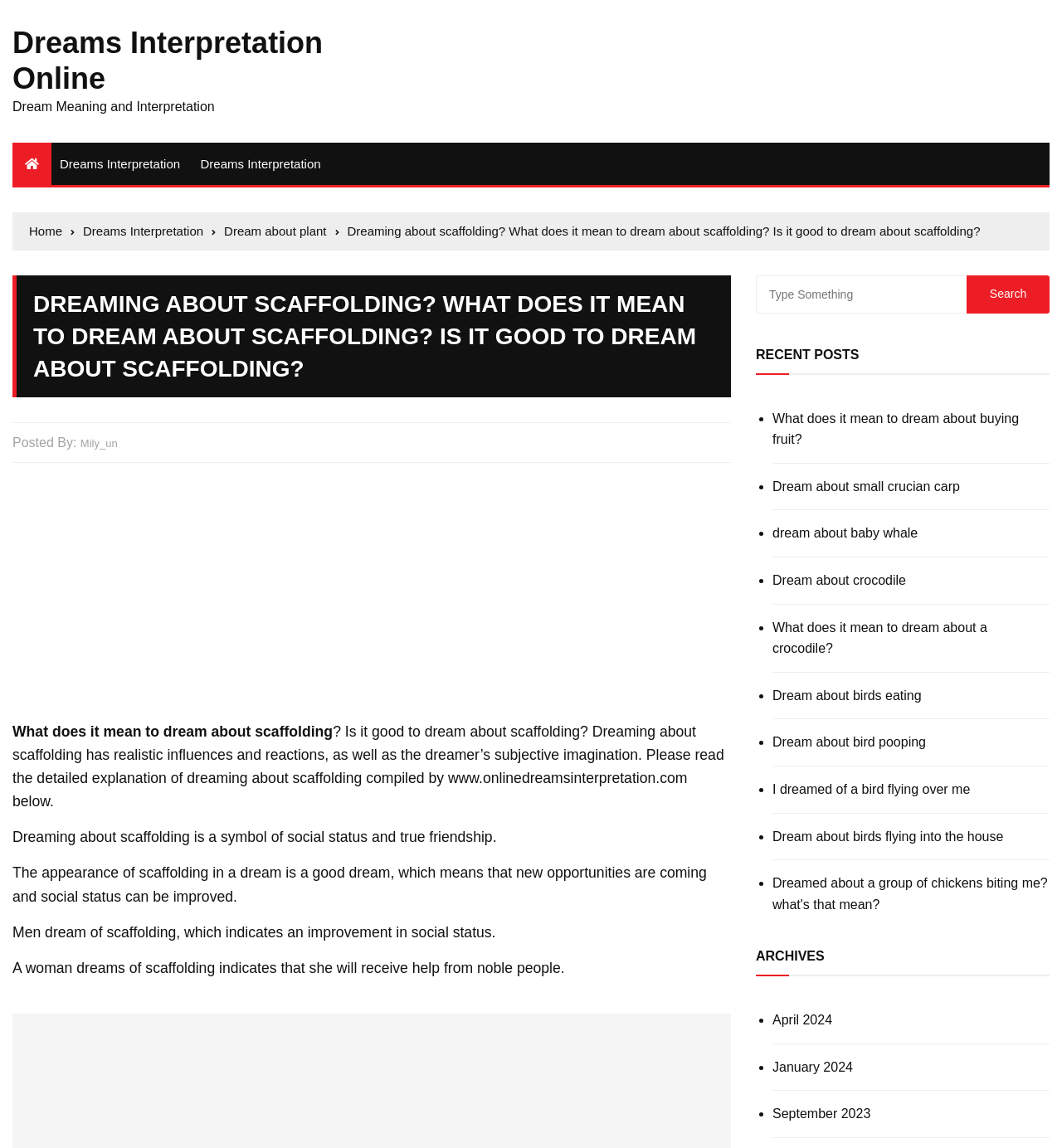Determine the bounding box coordinates for the region that must be clicked to execute the following instruction: "View the archives for April 2024".

[0.727, 0.88, 0.784, 0.898]